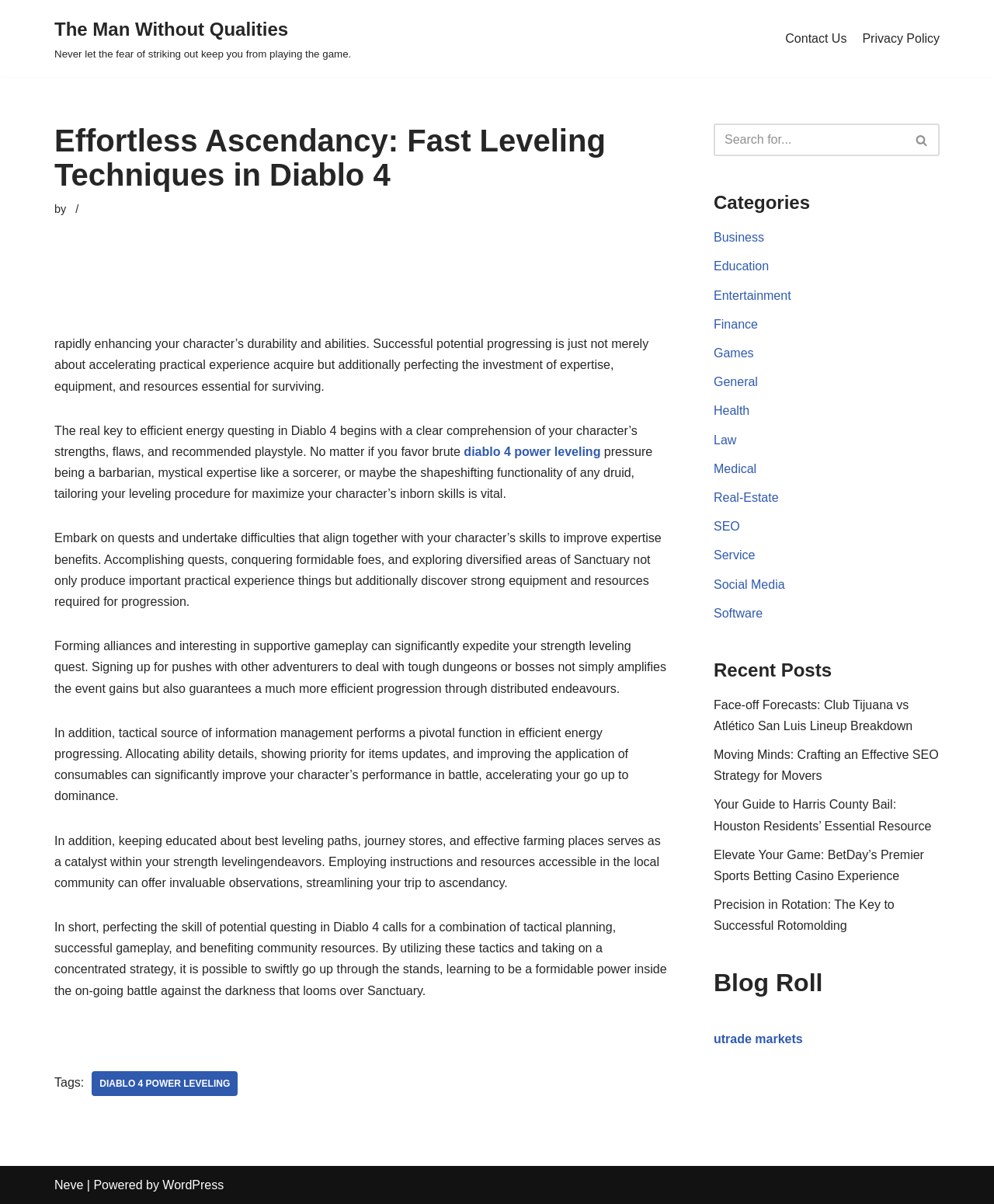Identify and extract the heading text of the webpage.

Effortless Ascendancy: Fast Leveling Techniques in Diablo 4